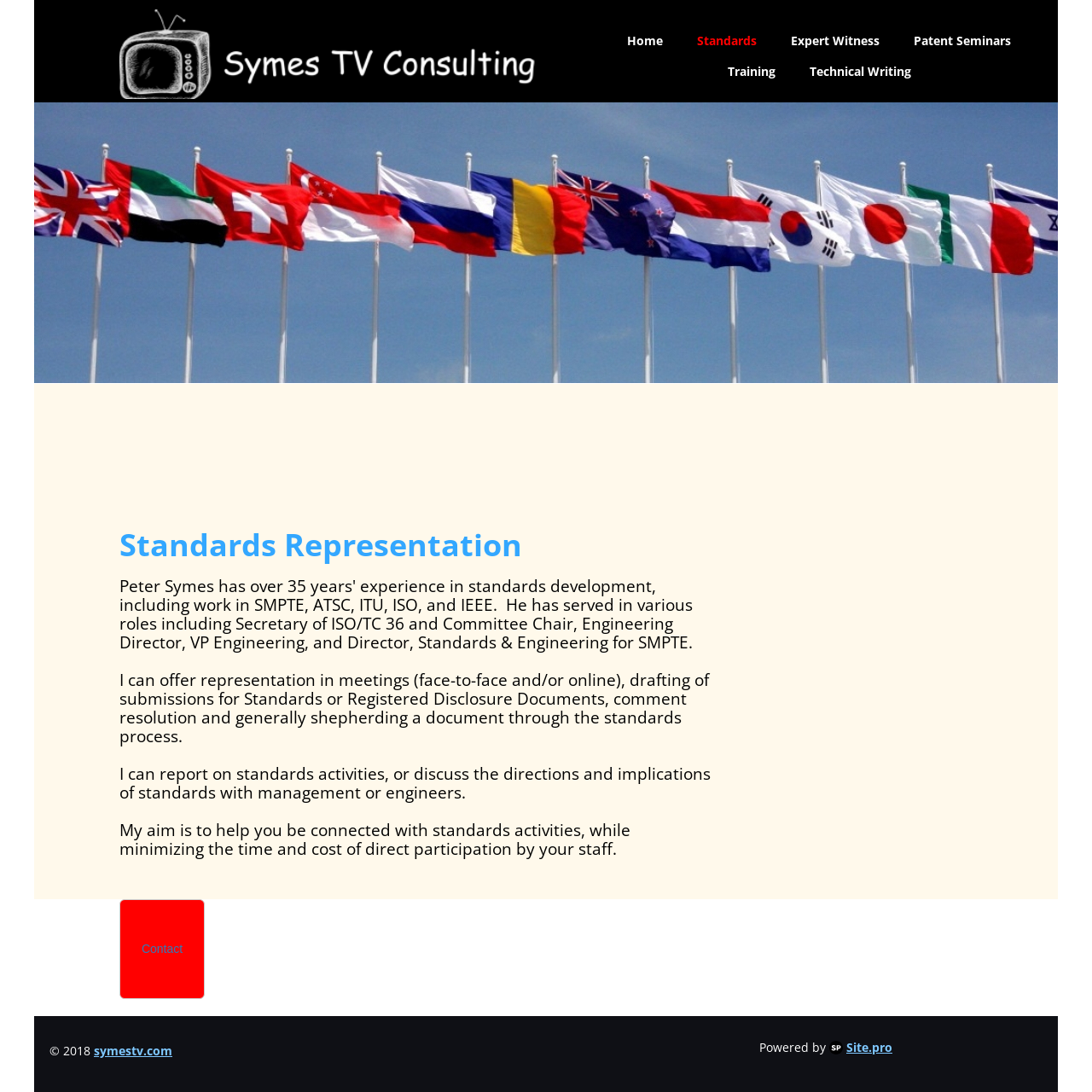How many navigation links are there?
Using the image, respond with a single word or phrase.

6